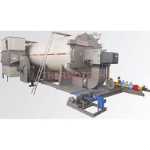Generate a complete and detailed caption for the image.

The image depicts a Liquid Fuel Fired Thermic Fluid Heater, designed for efficient thermal management in industrial applications. The heater features a robust construction with a large cylindrical body, accompanied by various control and safety instruments. Visible components include a fuel inlet, pressure gauges, and a series of valves for optimal operation. This model emphasizes energy efficiency and is suitable for processes that demand high temperature and steady heat supply. Ideal for industries needing reliable heating solutions, the heater ensures effective energy optimization and reduced maintenance requirements.